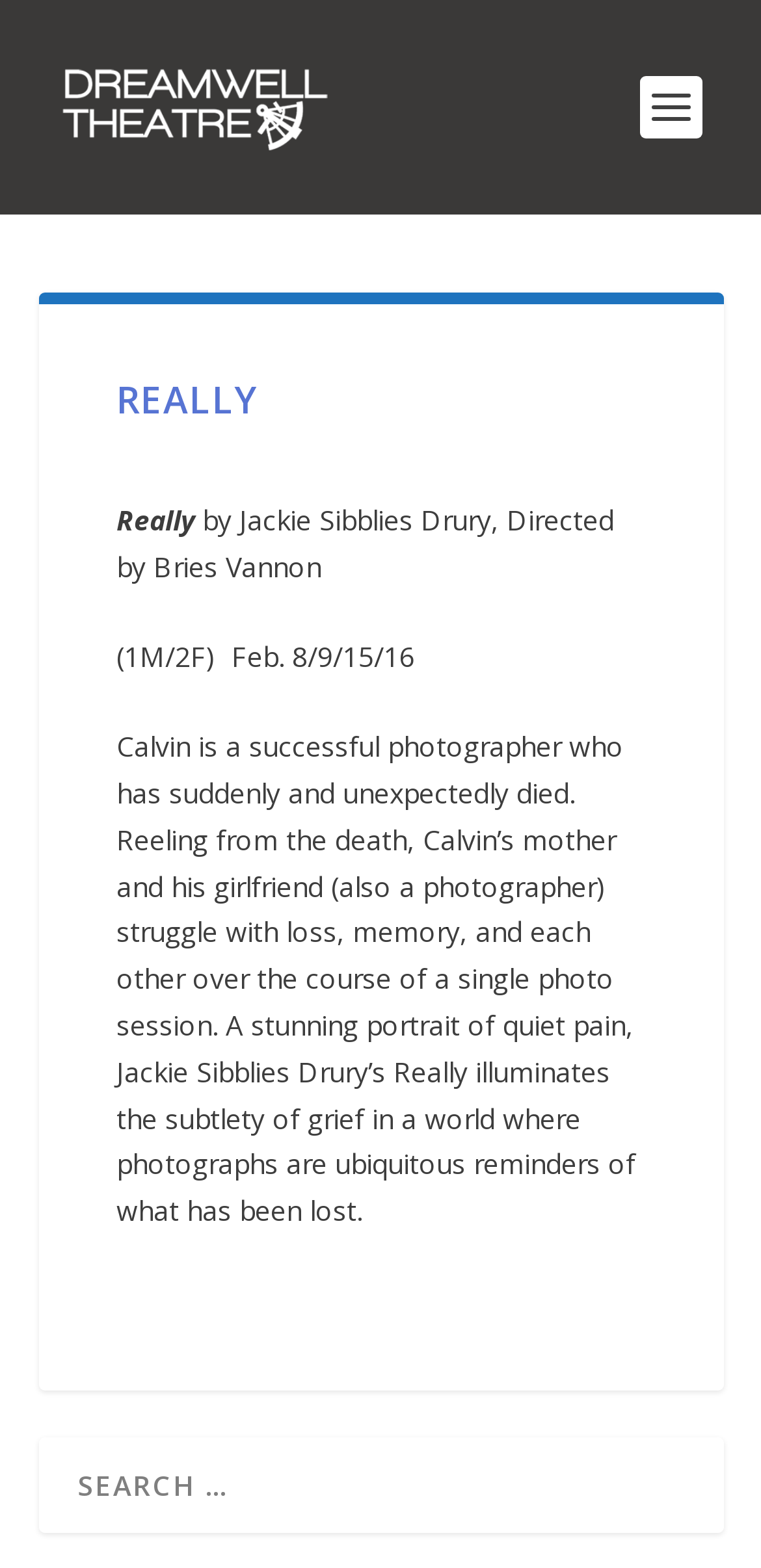Given the element description name="s" placeholder="Search …", predict the bounding box coordinates for the UI element in the webpage screenshot. The format should be (top-left x, top-left y, bottom-right x, bottom-right y), and the values should be between 0 and 1.

[0.05, 0.917, 0.95, 0.978]